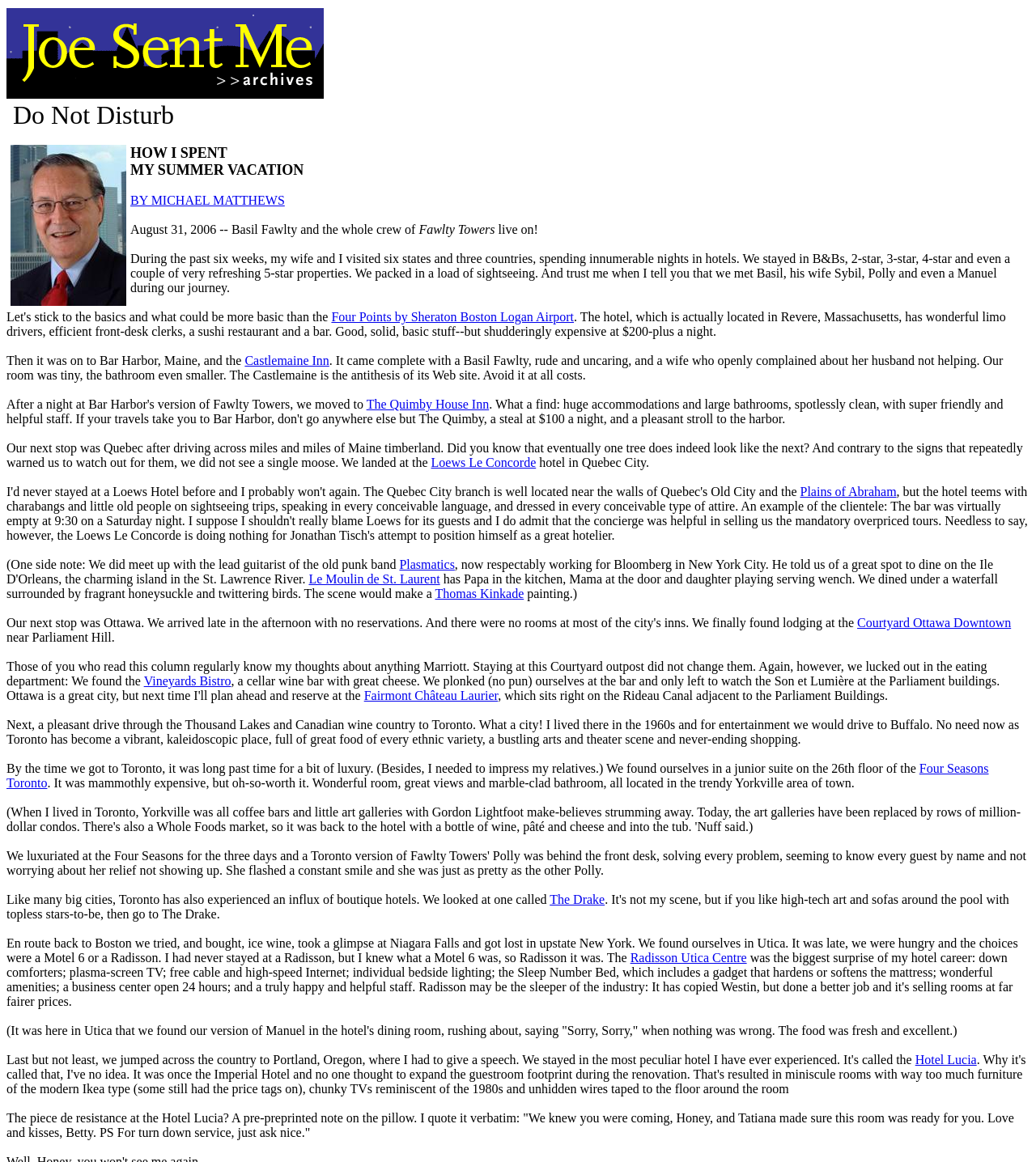Please identify the bounding box coordinates of the area I need to click to accomplish the following instruction: "Check the details of Radisson Utica Centre".

[0.608, 0.818, 0.721, 0.83]